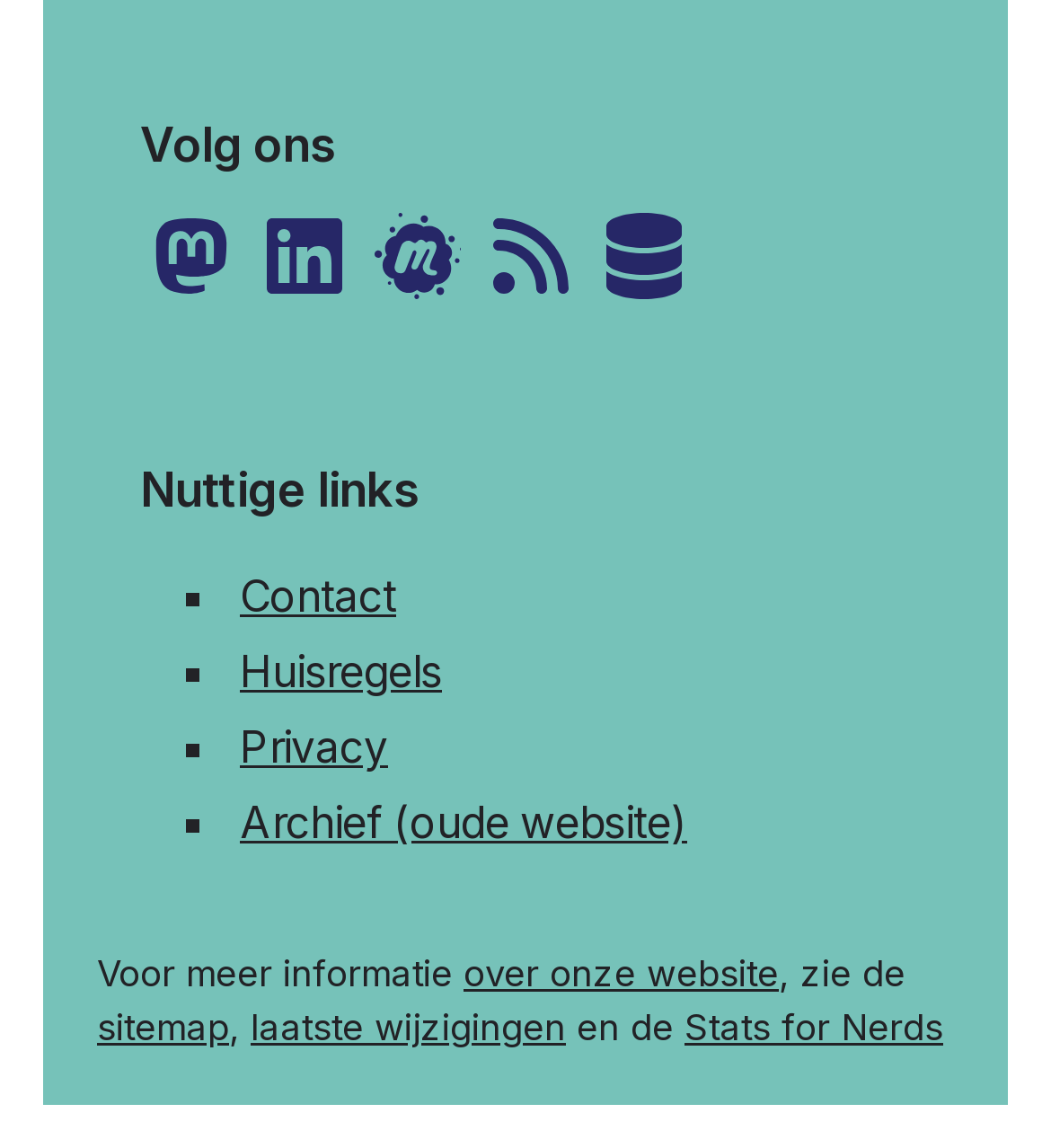Please locate the bounding box coordinates of the element that needs to be clicked to achieve the following instruction: "Read the privacy policy". The coordinates should be four float numbers between 0 and 1, i.e., [left, top, right, bottom].

[0.228, 0.627, 0.369, 0.674]